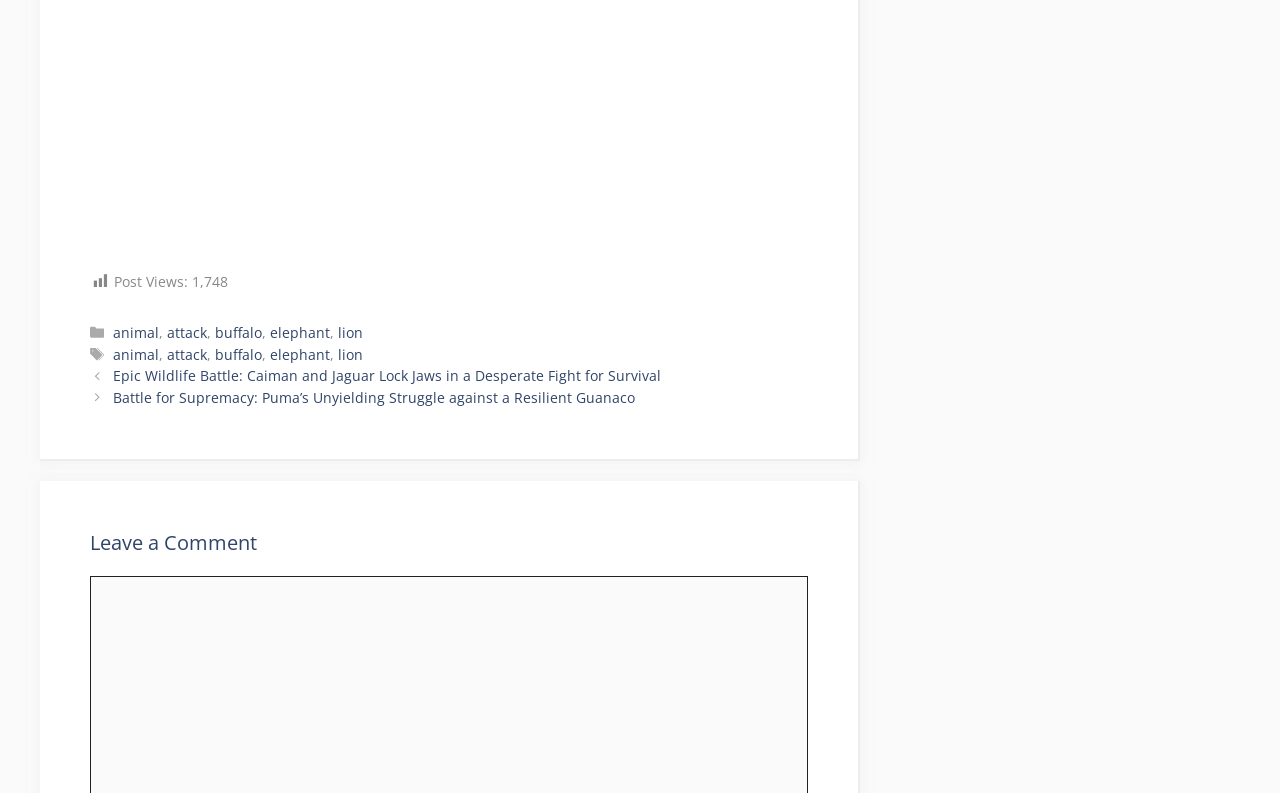Please identify the bounding box coordinates of the area that needs to be clicked to fulfill the following instruction: "Search for something."

None